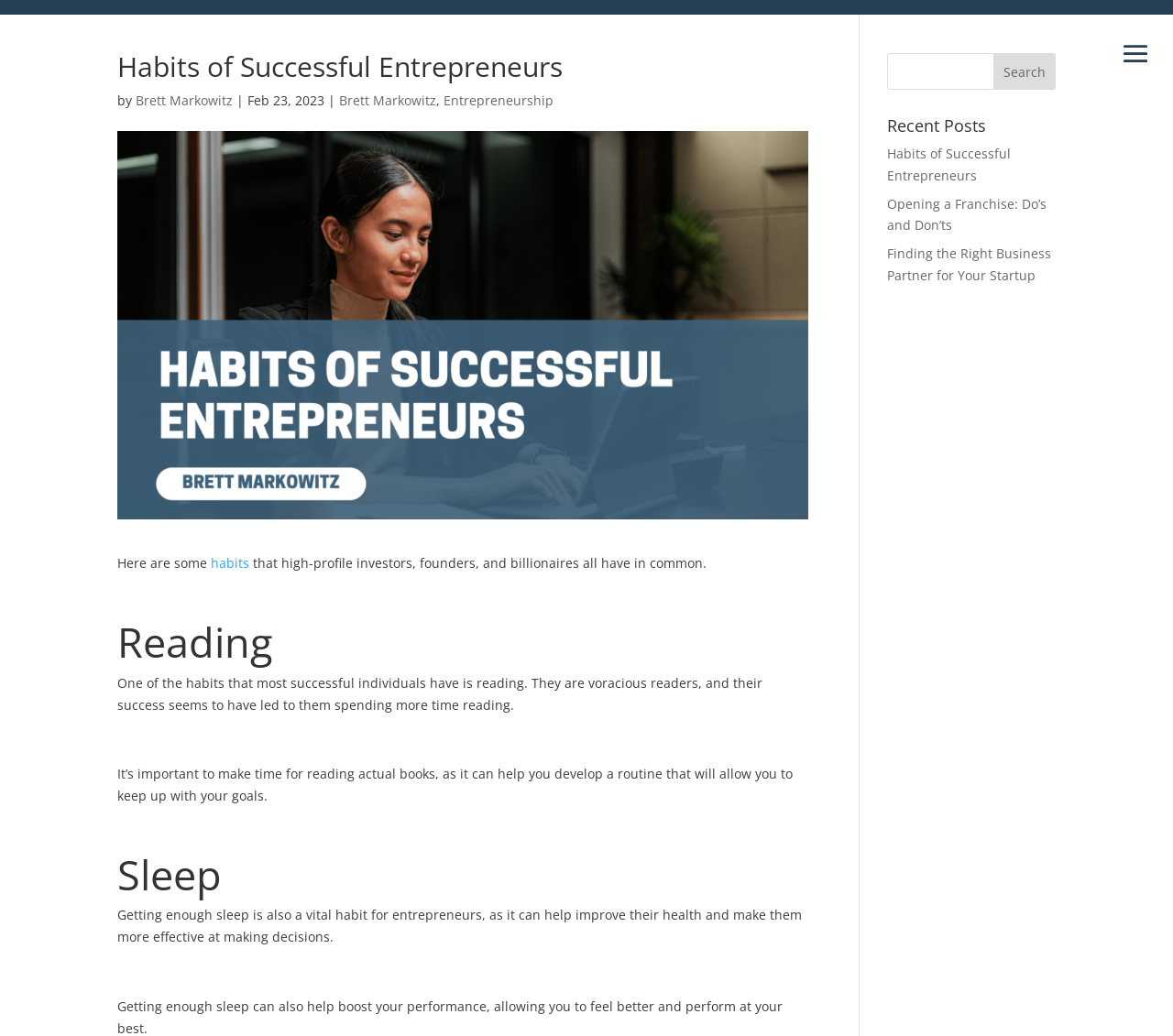Determine the bounding box coordinates of the section to be clicked to follow the instruction: "Search for a topic". The coordinates should be given as four float numbers between 0 and 1, formatted as [left, top, right, bottom].

[0.756, 0.051, 0.9, 0.087]